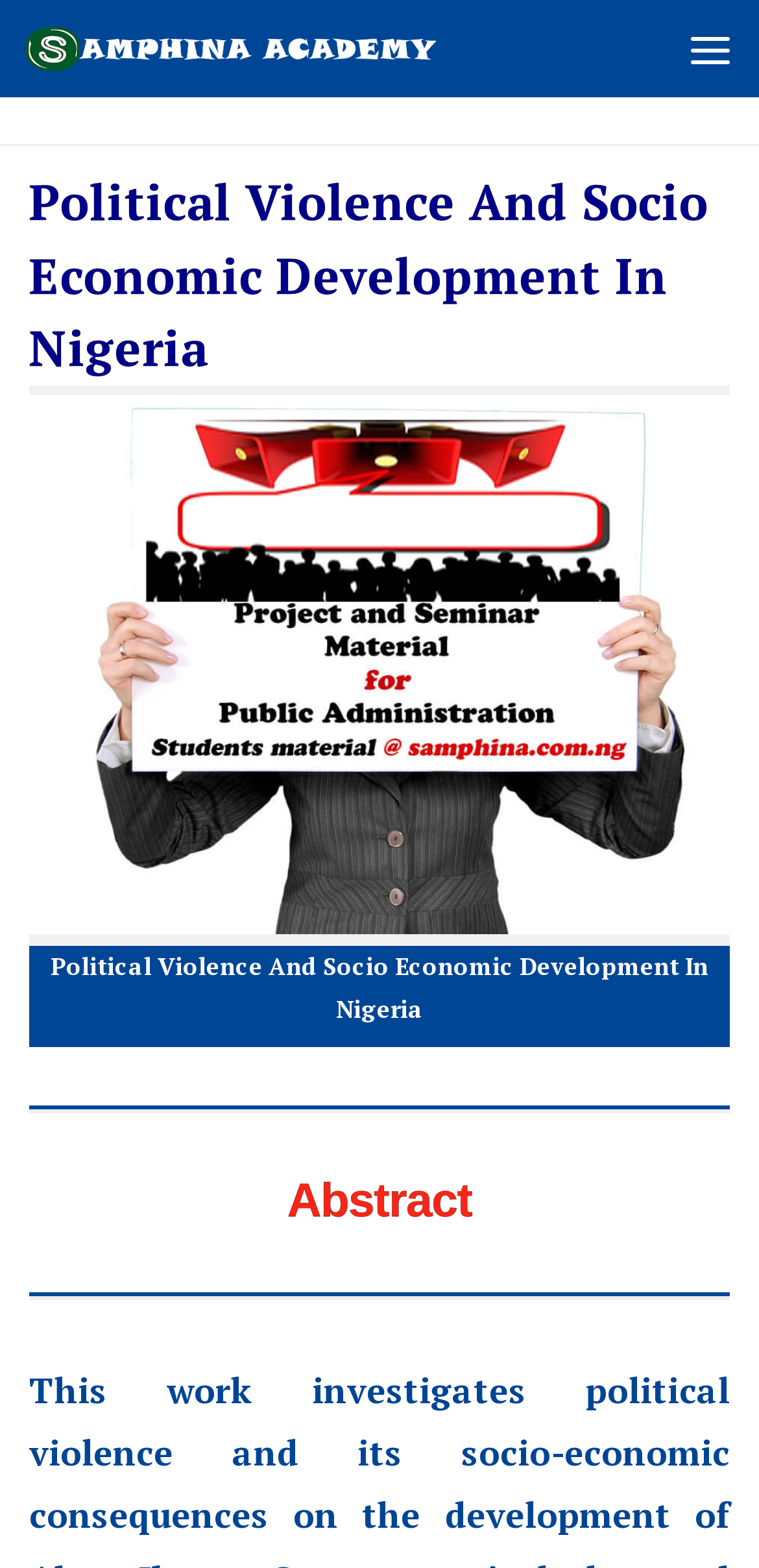Please provide a one-word or phrase answer to the question: 
What is the topic of the project material?

Public Administration